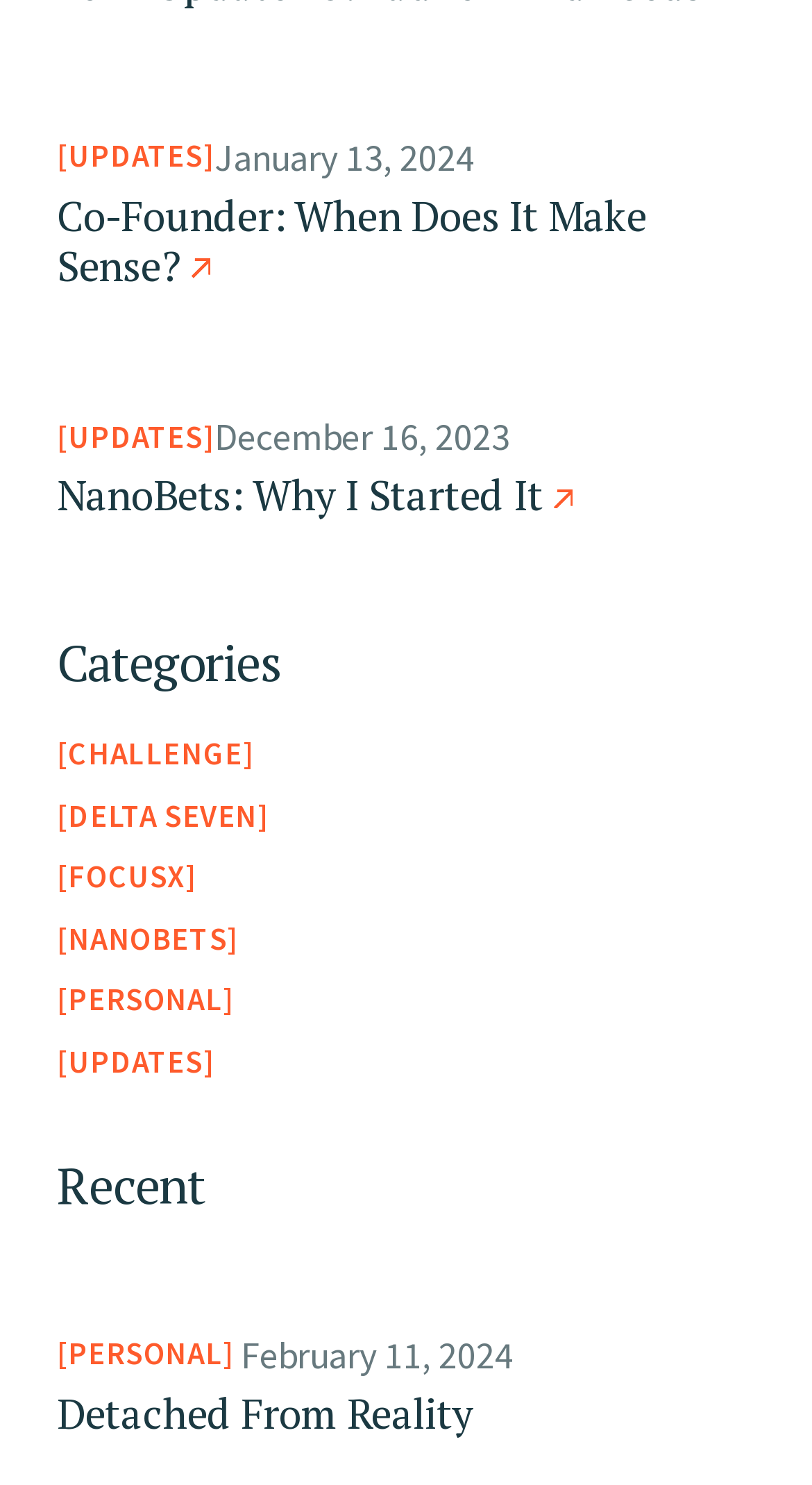Can you find the bounding box coordinates of the area I should click to execute the following instruction: "read Co-Founder: When Does It Make Sense?"?

[0.07, 0.126, 0.797, 0.197]